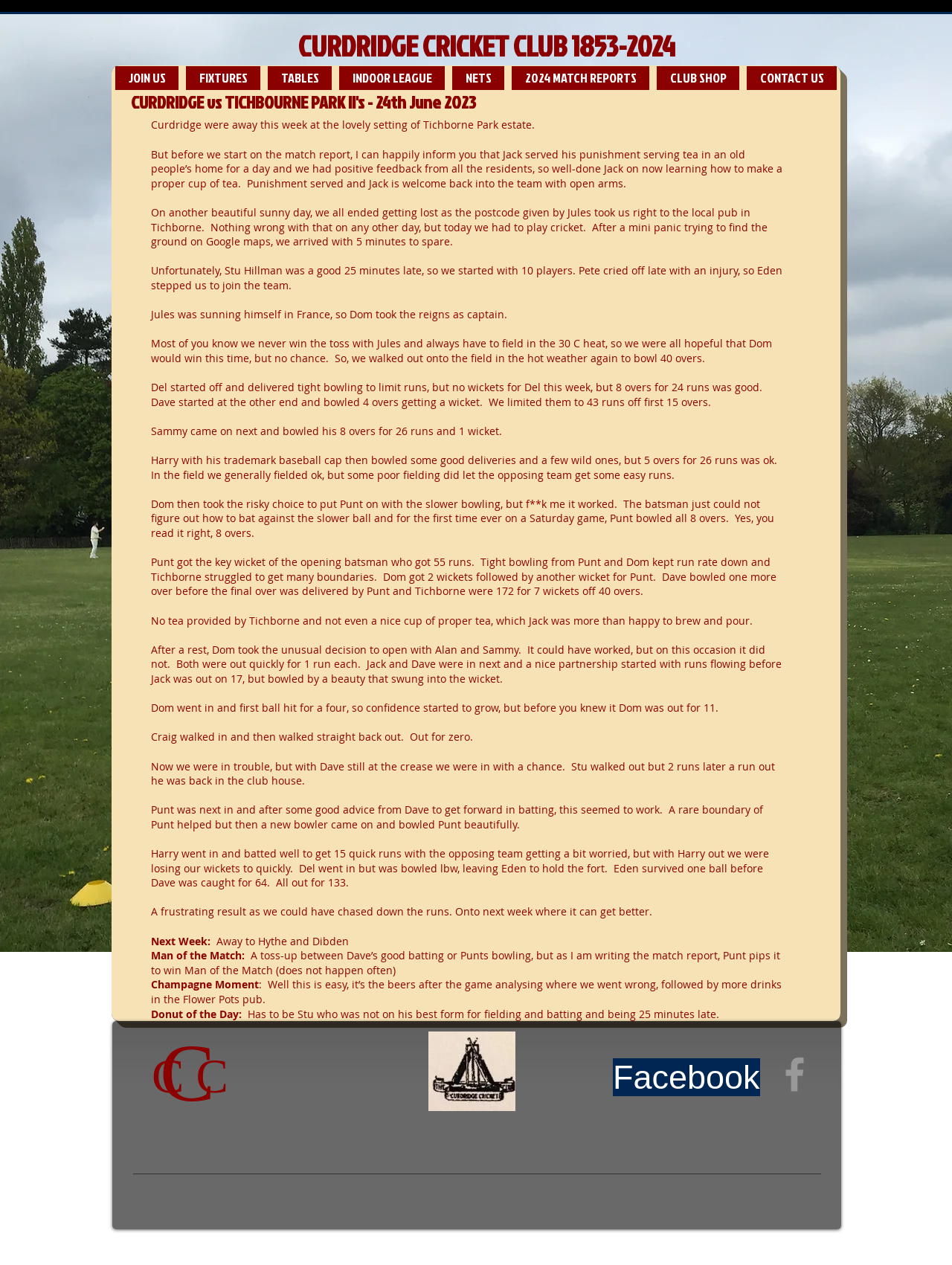Bounding box coordinates are specified in the format (top-left x, top-left y, bottom-right x, bottom-right y). All values are floating point numbers bounded between 0 and 1. Please provide the bounding box coordinate of the region this sentence describes: CURDRIDGE CRICKET CLUB 1853-2024

[0.313, 0.022, 0.709, 0.051]